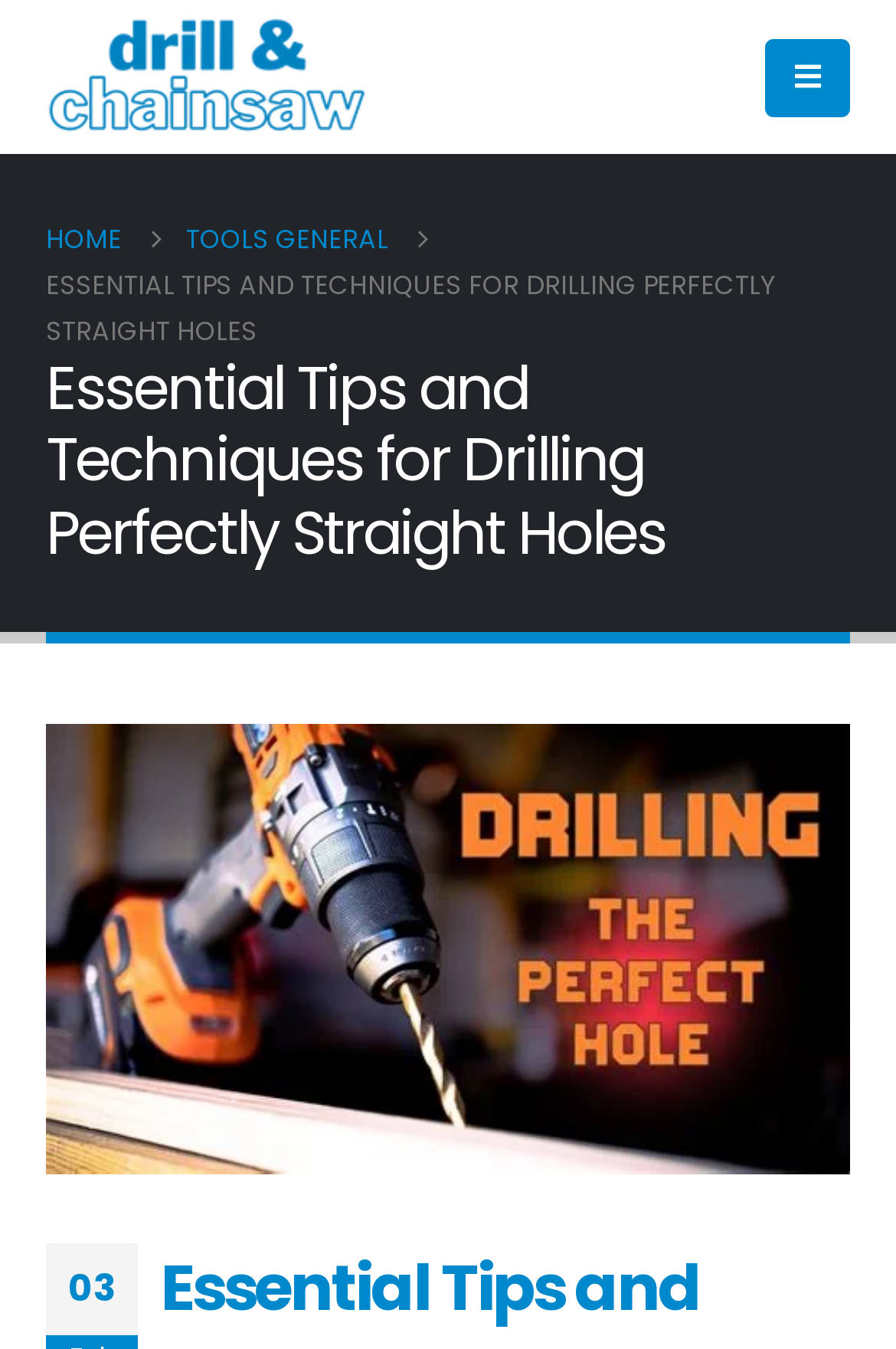What is the name of the website?
Refer to the image and respond with a one-word or short-phrase answer.

Drill & Chainsaw Review